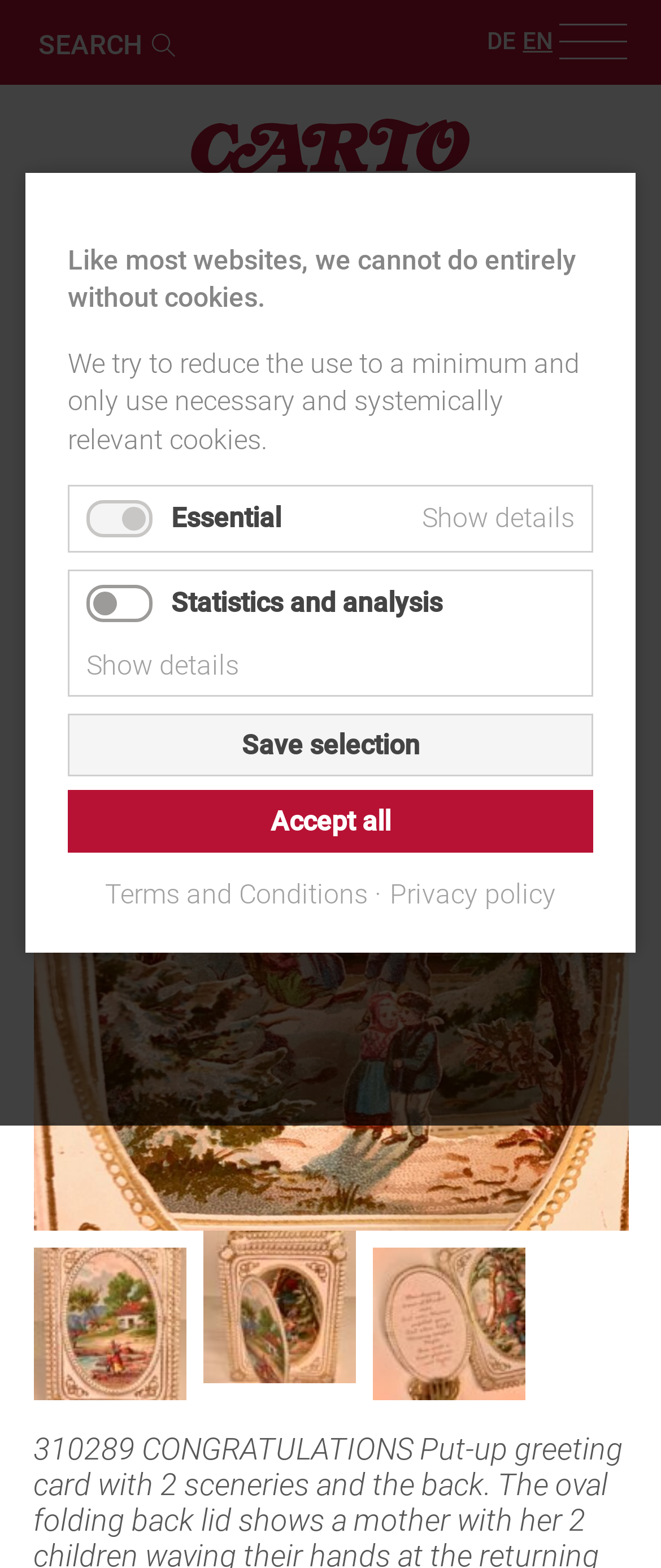Answer the following in one word or a short phrase: 
How many links are there in the main content area?

5